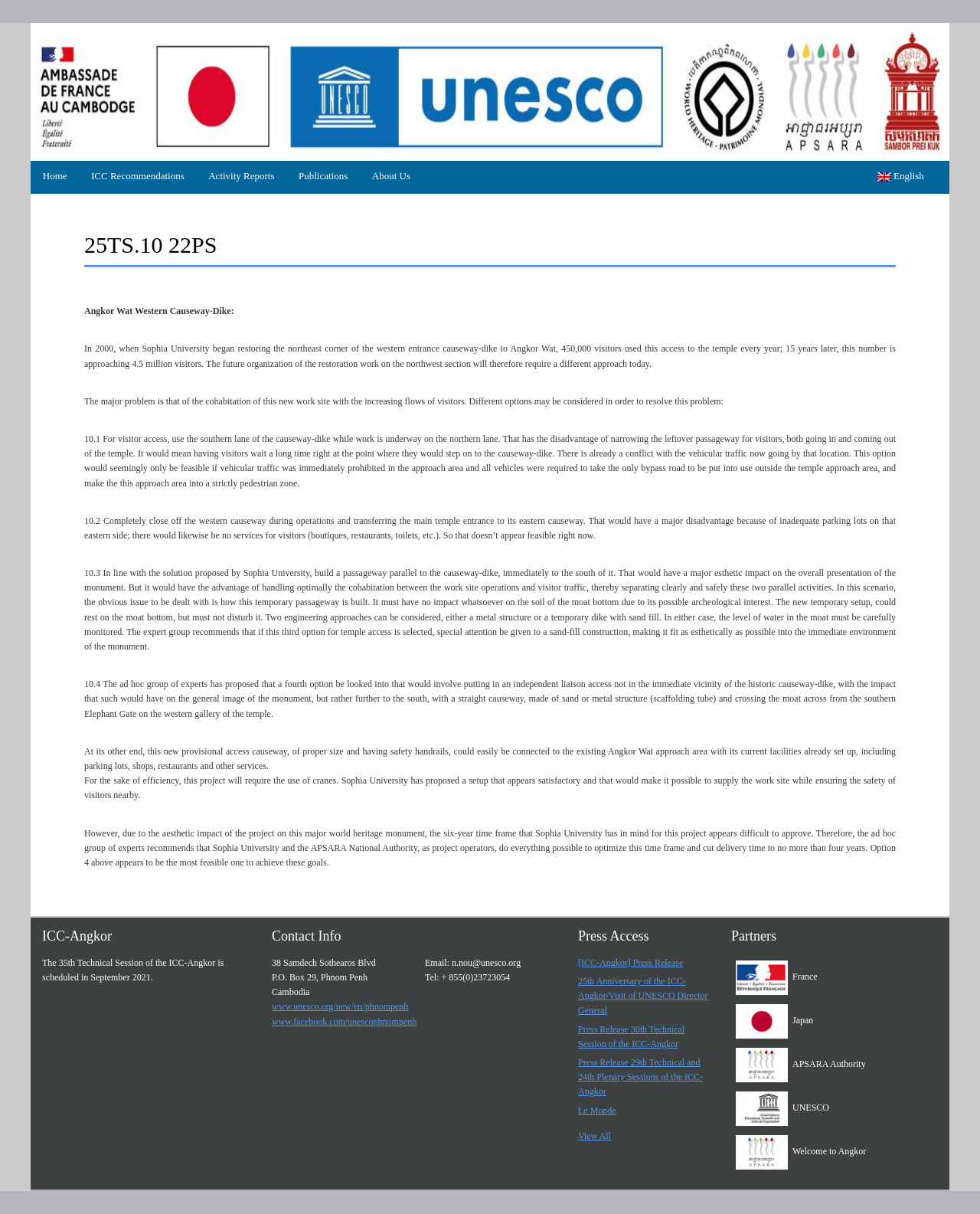Give a short answer using one word or phrase for the question:
What is the name of the temple mentioned in the webpage?

Angkor Wat